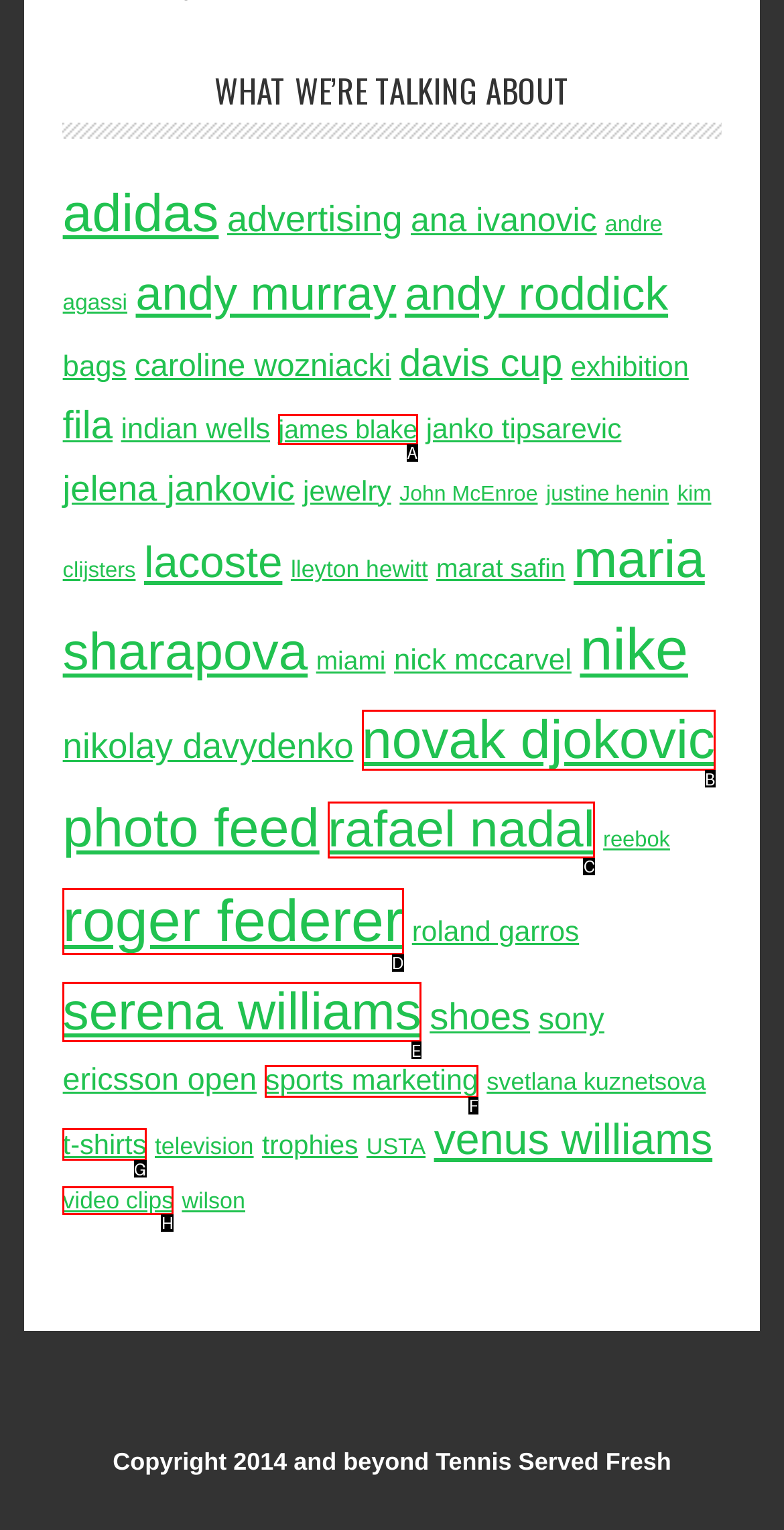Identify which lettered option completes the task: Check out serena williams. Provide the letter of the correct choice.

E